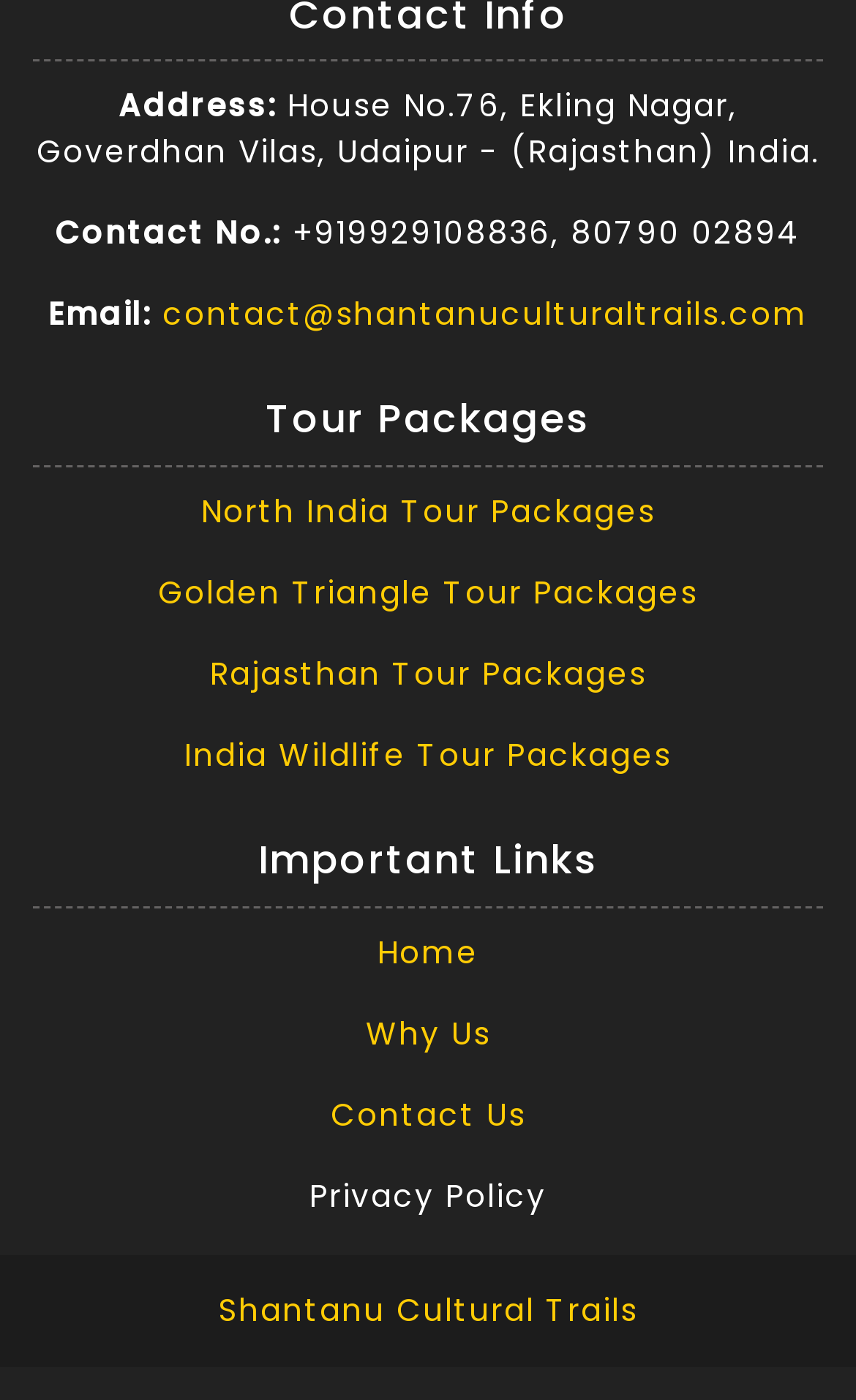Using the information from the screenshot, answer the following question thoroughly:
What is the name of the company?

I found the name of the company by looking at the link element at the bottom of the webpage, which displays the company name.